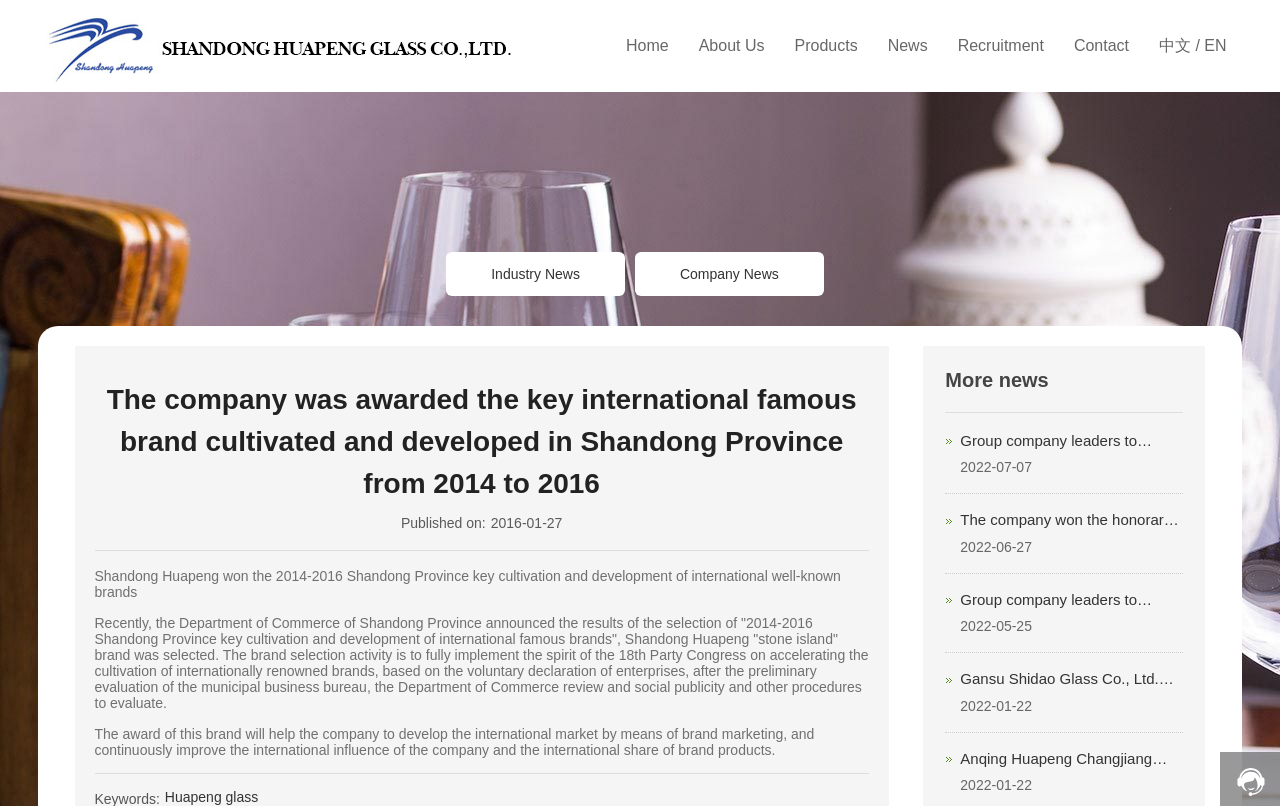Identify the bounding box coordinates of the area that should be clicked in order to complete the given instruction: "Click the 'Contact' link". The bounding box coordinates should be four float numbers between 0 and 1, i.e., [left, top, right, bottom].

[0.839, 0.029, 0.882, 0.086]